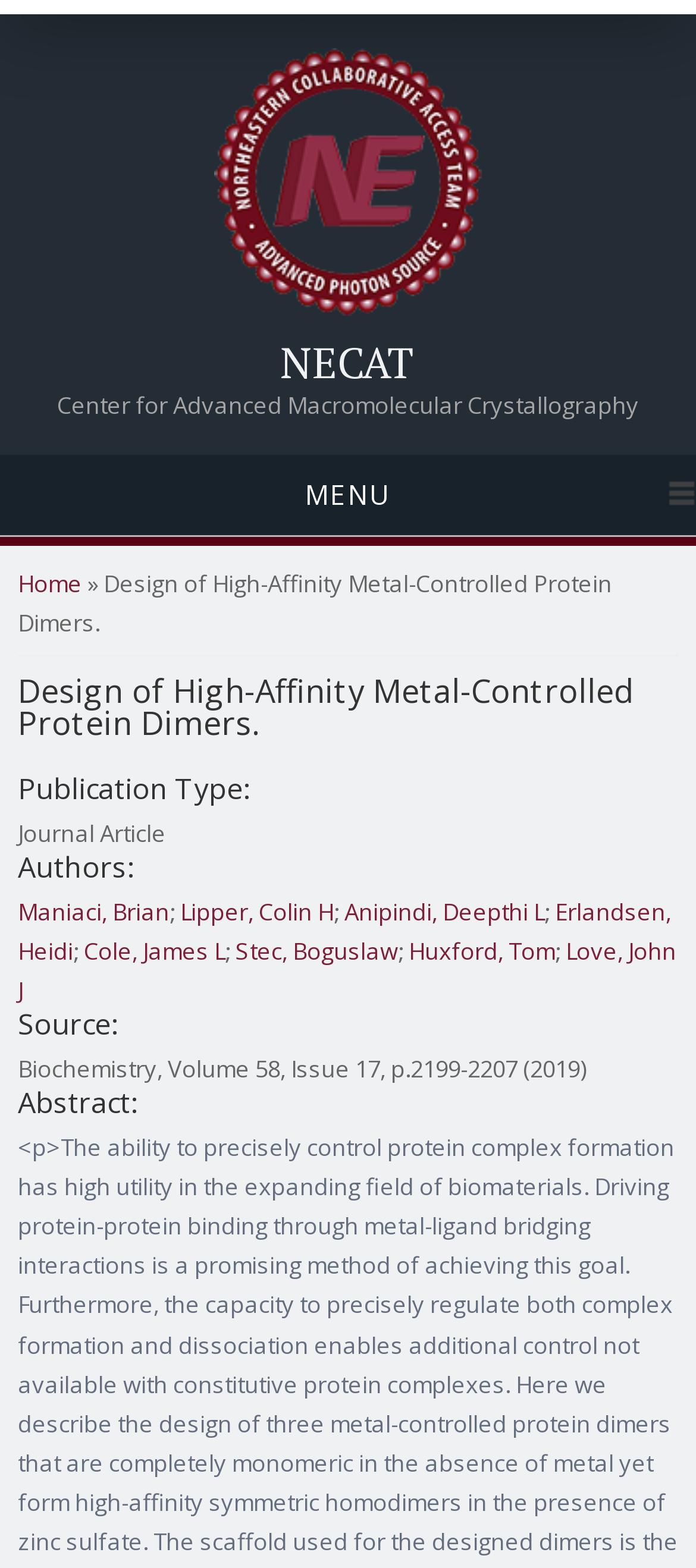Identify the bounding box coordinates for the element you need to click to achieve the following task: "go to home page". The coordinates must be four float values ranging from 0 to 1, formatted as [left, top, right, bottom].

[0.308, 0.185, 0.692, 0.206]